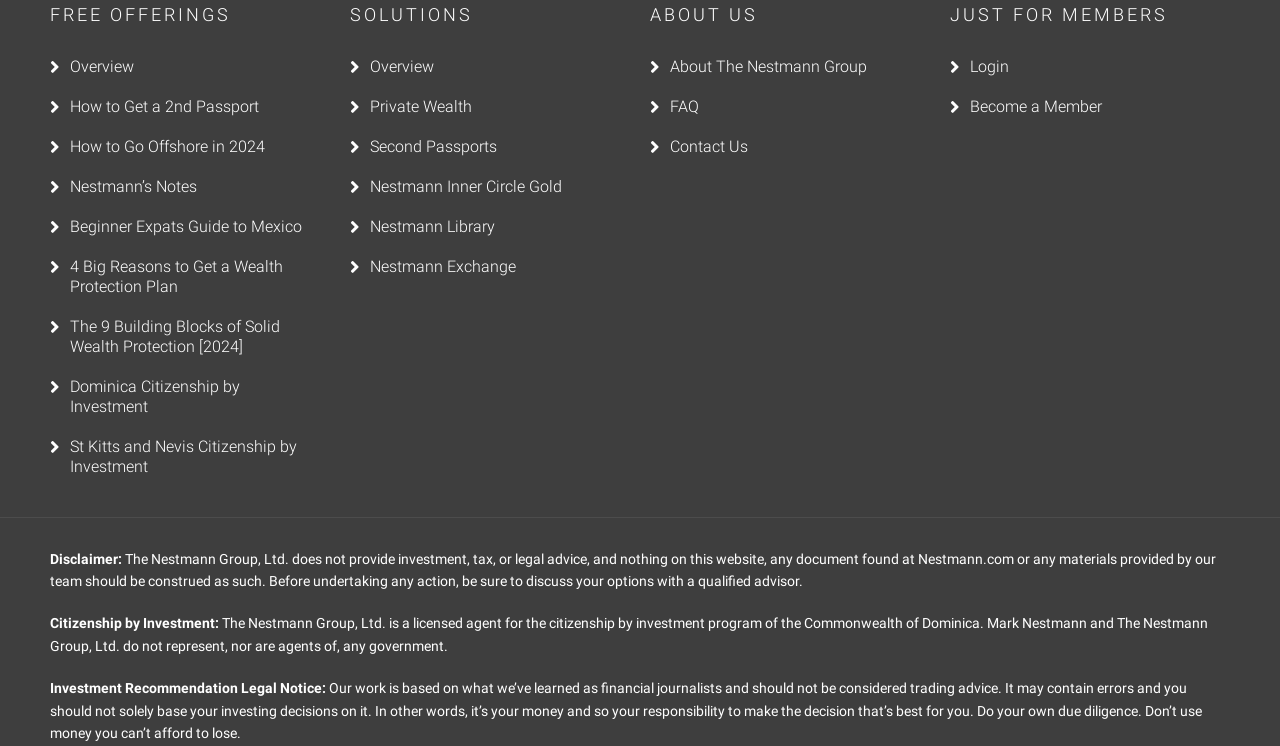What are the three main sections of the website?
Look at the image and respond with a one-word or short-phrase answer.

FREE OFFERINGS, SOLUTIONS, ABOUT US